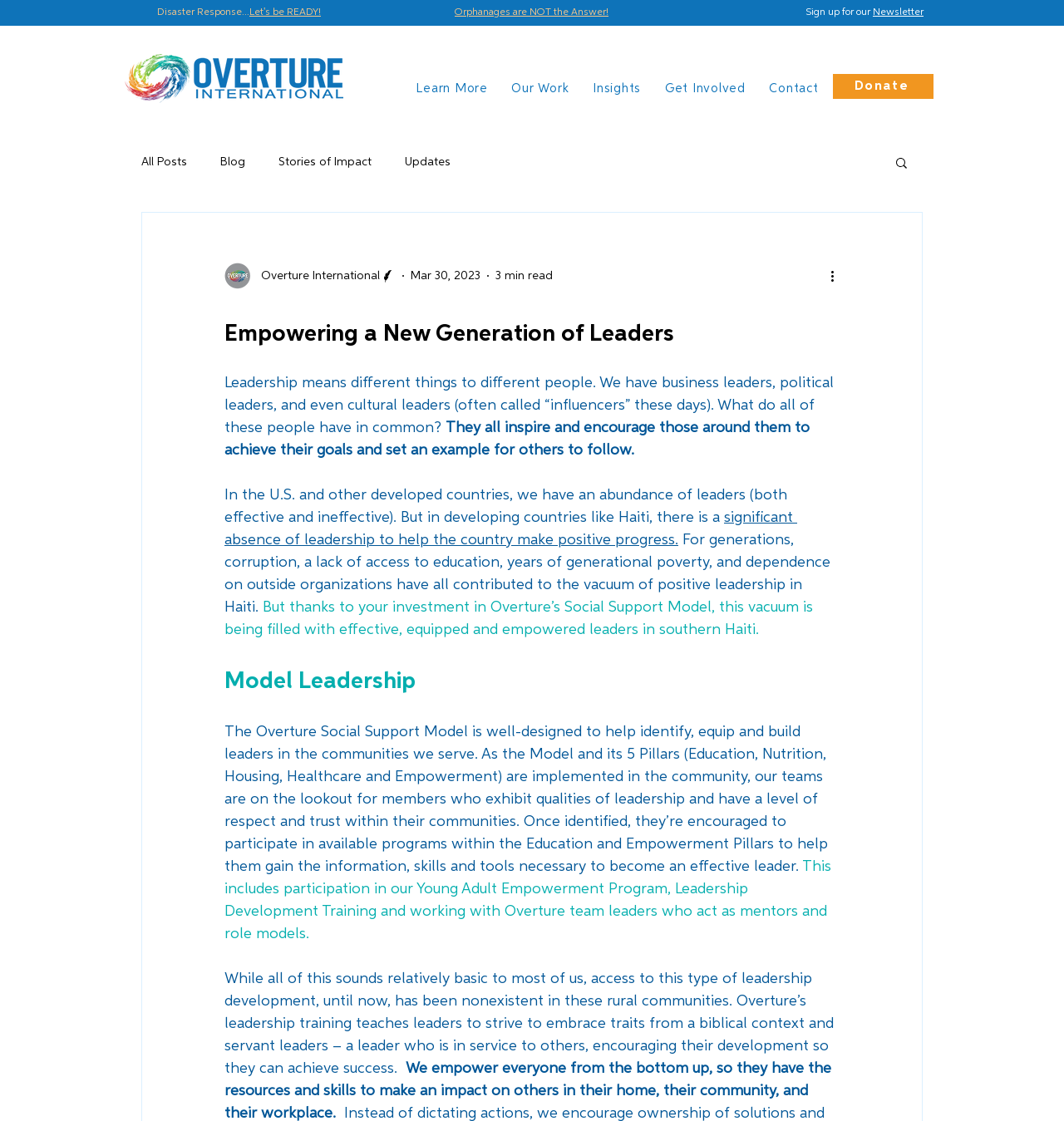Craft a detailed narrative of the webpage's structure and content.

The webpage is about empowering a new generation of leaders, specifically in developing countries like Haiti. At the top, there is a logo and a navigation menu with links to "Learn More", "Our Work", "Insights", "Get Involved", and "Contact". Below the navigation menu, there is a call-to-action button "Donate" and a search button.

On the left side, there is a section with links to "All Posts", "Blog", "Stories of Impact", and "Updates", which appears to be a blog or news section. Next to it, there is a writer's picture and a brief description of the writer.

The main content of the webpage is an article about leadership, which starts with a heading "Empowering a New Generation of Leaders". The article discusses what leadership means and how it is lacking in developing countries like Haiti. It then explains how Overture's Social Support Model is helping to fill this vacuum by identifying, equipping, and empowering leaders in southern Haiti.

The article is divided into sections, with headings such as "Model Leadership", and includes several paragraphs of text. The text is accompanied by a few images, including a logo and a writer's picture. There are also several buttons and links throughout the article, including a "More actions" button and links to other pages on the website.

At the top of the page, there are also a few links to other pages, including "Disaster Response", "Let's be READY!", and "Orphanages are NOT the Answer!". Additionally, there is a link to sign up for a newsletter.